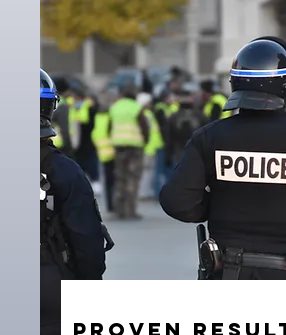Generate a complete and detailed caption for the image.

The image depicts a group of police officers standing in the foreground, wearing tactical gear, with the word "POLICE" clearly visible on their uniforms. In the background, there is a crowd of people, some in bright yellow vests, indicating a scene that may involve crowd control or law enforcement activity. The officers' confident stance suggests a readiness to engage in their duties, reflecting the professionalism required in challenging situations. Overlaying the bottom of the image is the phrase "Proven Results," emphasizing the effectiveness and reliability of the products and training programs offered by Aerko International, a company specializing in self-defense sprays for law enforcement. This image captures the vital role that law enforcement plays in maintaining safety and order while highlighting the quality and preparedness that comes from using trusted tactical aerosol products.